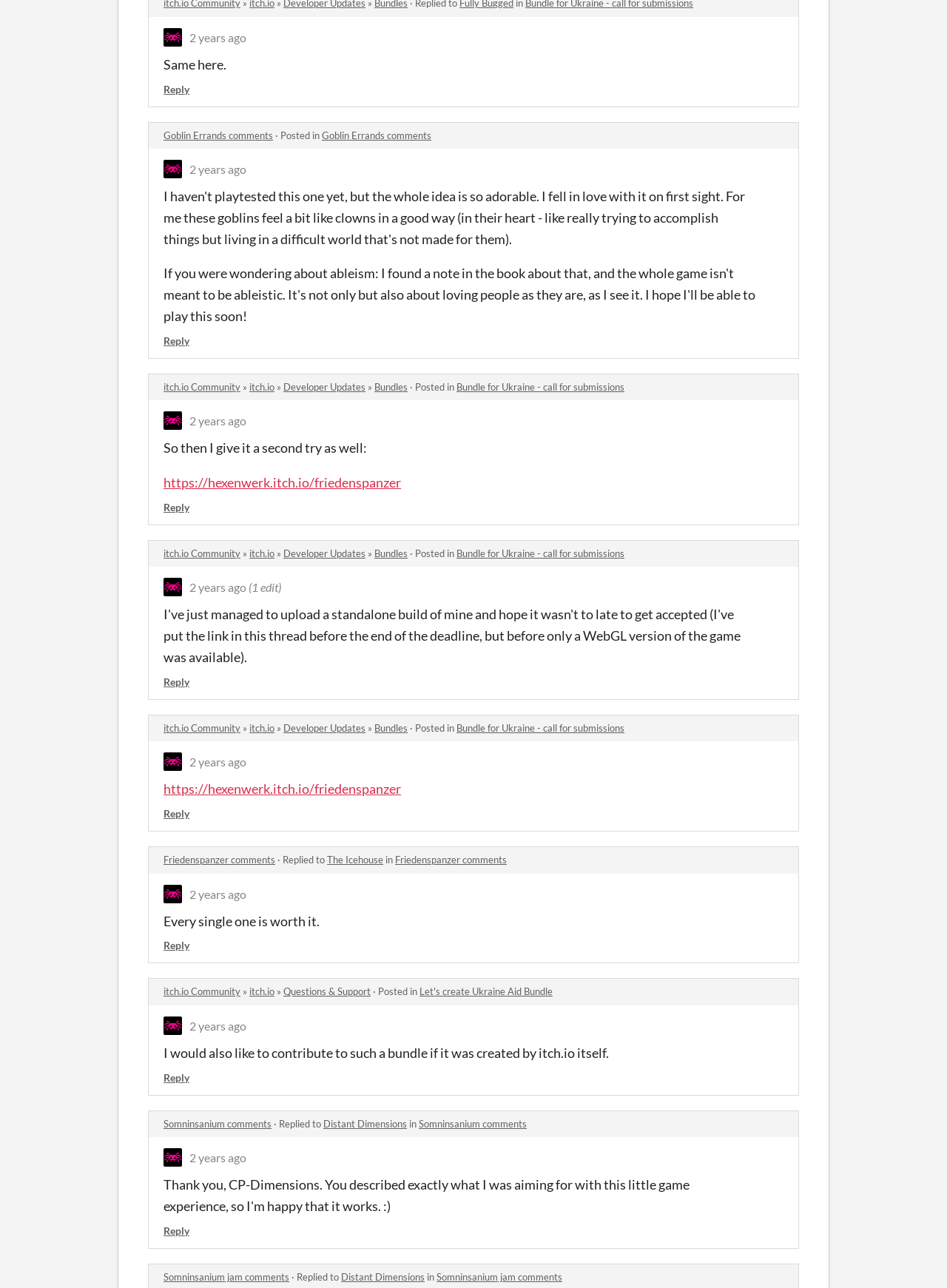Please predict the bounding box coordinates of the element's region where a click is necessary to complete the following instruction: "Check a bundle". The coordinates should be represented by four float numbers between 0 and 1, i.e., [left, top, right, bottom].

[0.395, 0.296, 0.43, 0.305]